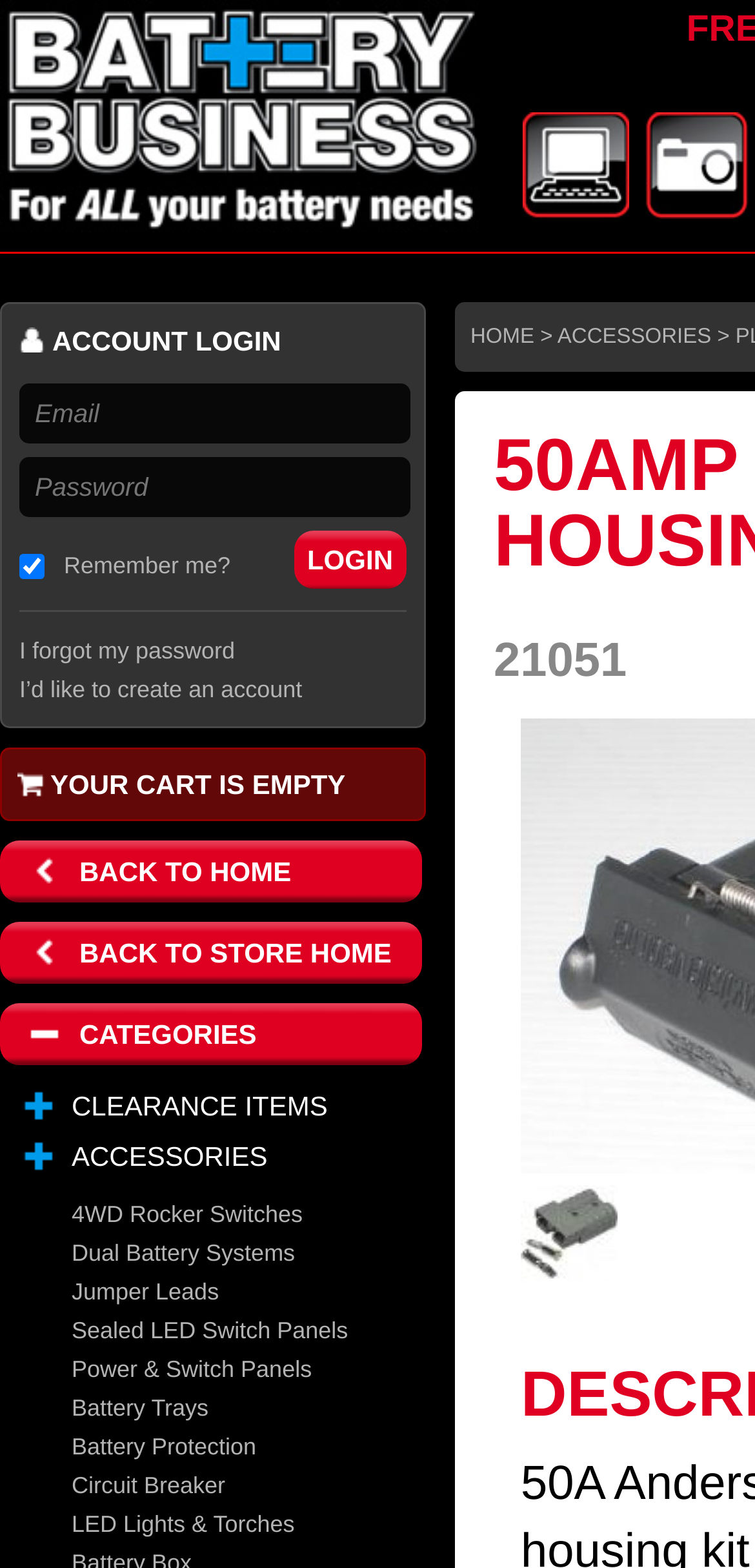Please respond in a single word or phrase: 
What is the text of the first link in the categories section?

CATEGORIES